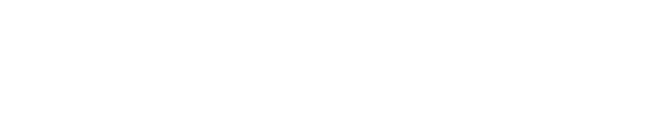Provide an in-depth description of the image.

The image depicts a graphic representation, likely associated with the discussion on the proposed electronic sign at the North Gate entrance. It comes from an article titled "OPA discussing North Gate e-sign," which highlights the efforts of the Ocean Pines Communications Committee to replace the current analog sign with a modern electric alternative. This change is considered to enhance emergency messaging and improve staff safety, addressing concerns from both supporters and skeptics regarding the practicality and necessity of the upgrade. The header identifies the context and importance of the topic discussed, emphasizing community engagement and decision-making processes related to local governance.